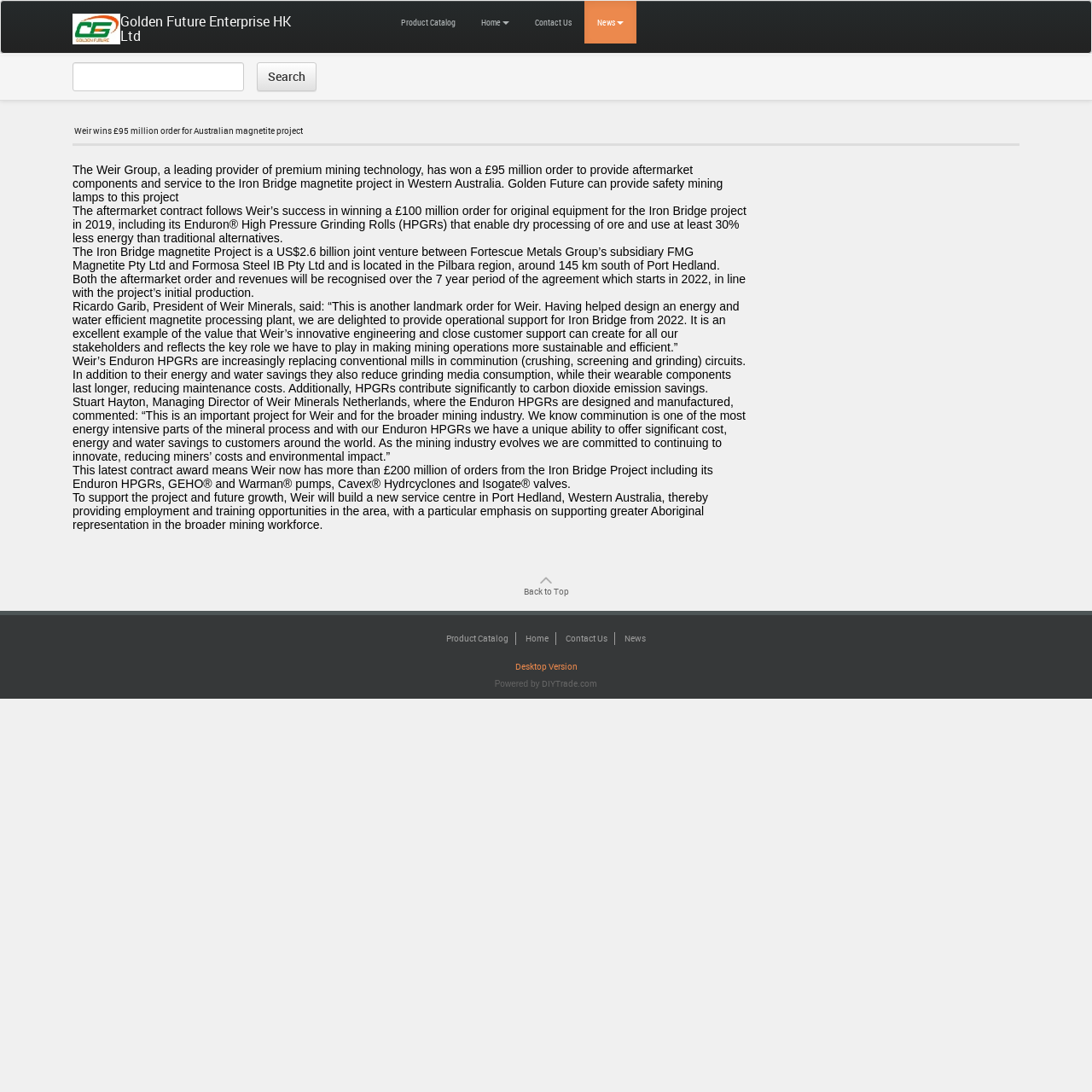Please identify the bounding box coordinates of where to click in order to follow the instruction: "Contact the company".

[0.478, 0.001, 0.535, 0.04]